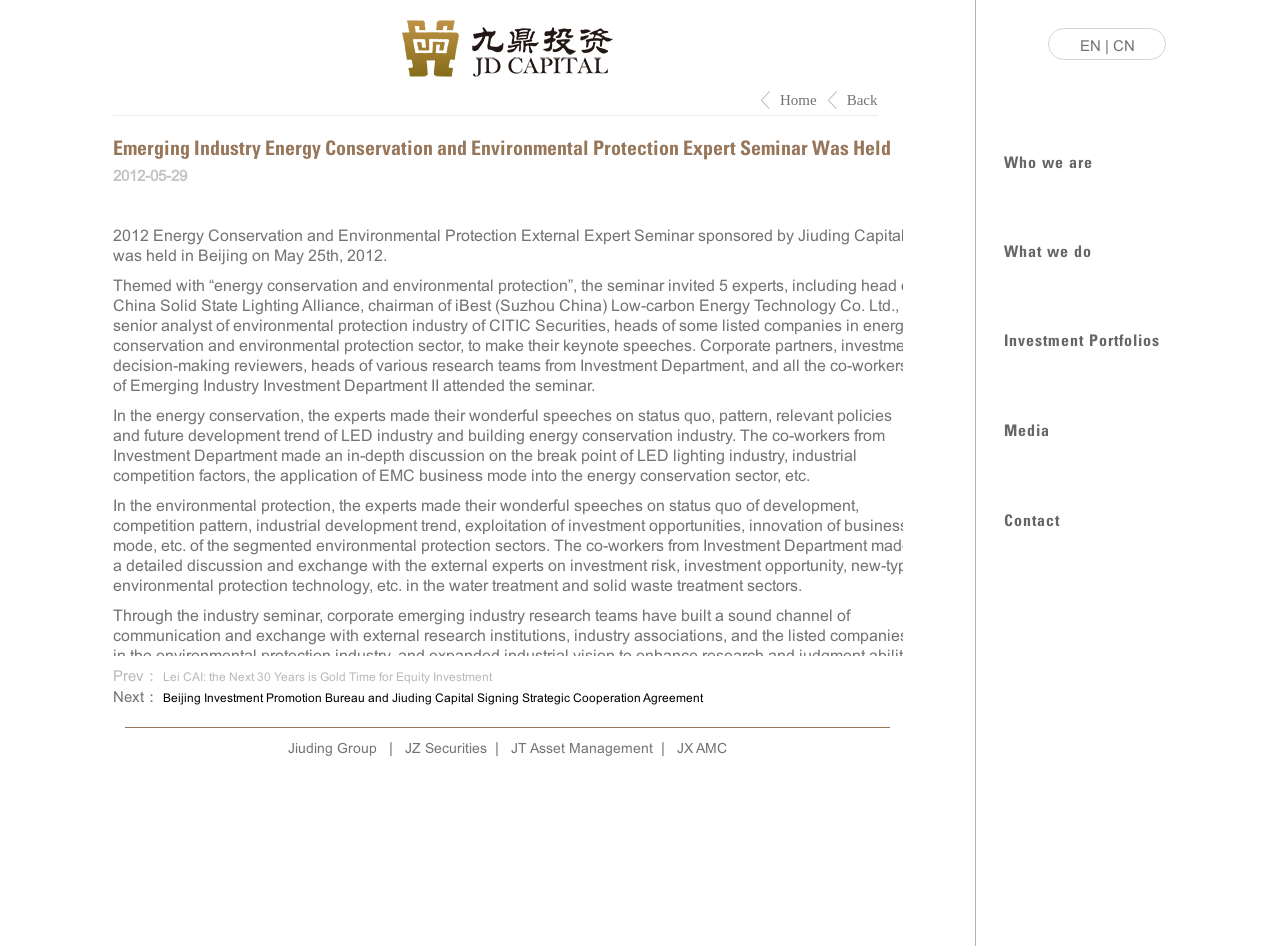How many experts were invited to make keynote speeches at the seminar?
Could you give a comprehensive explanation in response to this question?

The number of experts invited to make keynote speeches can be determined by reading the StaticText element with the text 'Themed with “energy conservation and environmental protection”, the seminar invited 5 experts...' which indicates that 5 experts were invited.